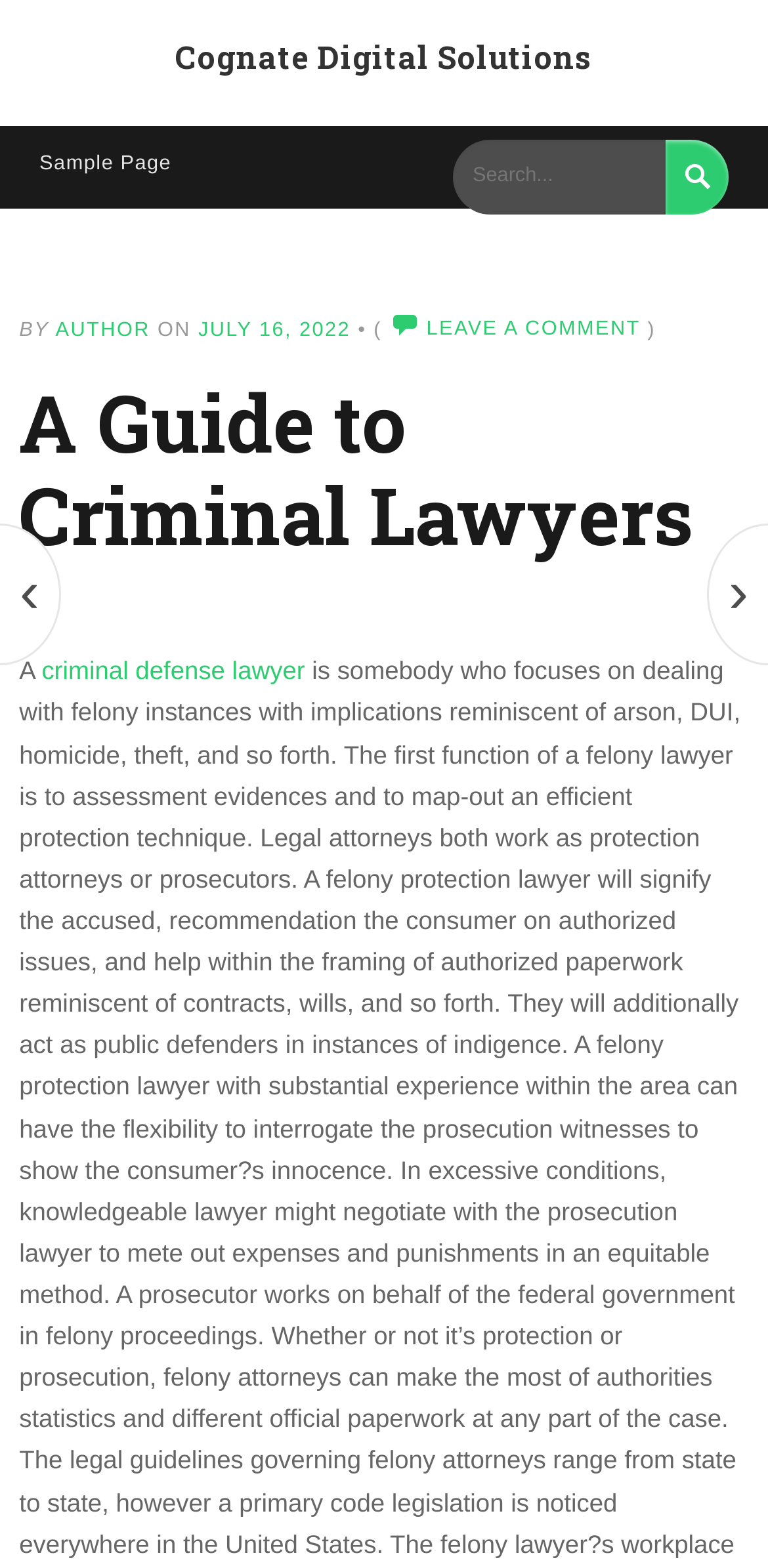Please answer the following question using a single word or phrase: 
What is the name of the company?

Cognate Digital Solutions